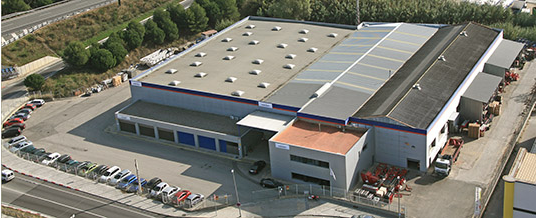Describe all the important aspects and details of the image.

The image showcases an aerial view of the Estruagua manufacturing facility, which specializes in wastewater treatment equipment. The building is prominently designed with a spacious layout, highlighting its functional aspects. The facility features a large, flat roof with numerous vents, likely for proper ventilation during the manufacturing process. 

Surrounding the structure, there is a well-organized parking area filled with various vehicles, indicating a bustling operation. The industrial architecture is set amongst greenery, providing a pleasant contrast to the infrastructure. This facility reflects Estruagua's extensive experience and commitment to quality in the wastewater treatment sector, supporting over 40 years of operations and installations in both public and private sectors. The image embodies the company's dedication to service and performance in delivering high-quality equipment and solutions to meet client needs worldwide.